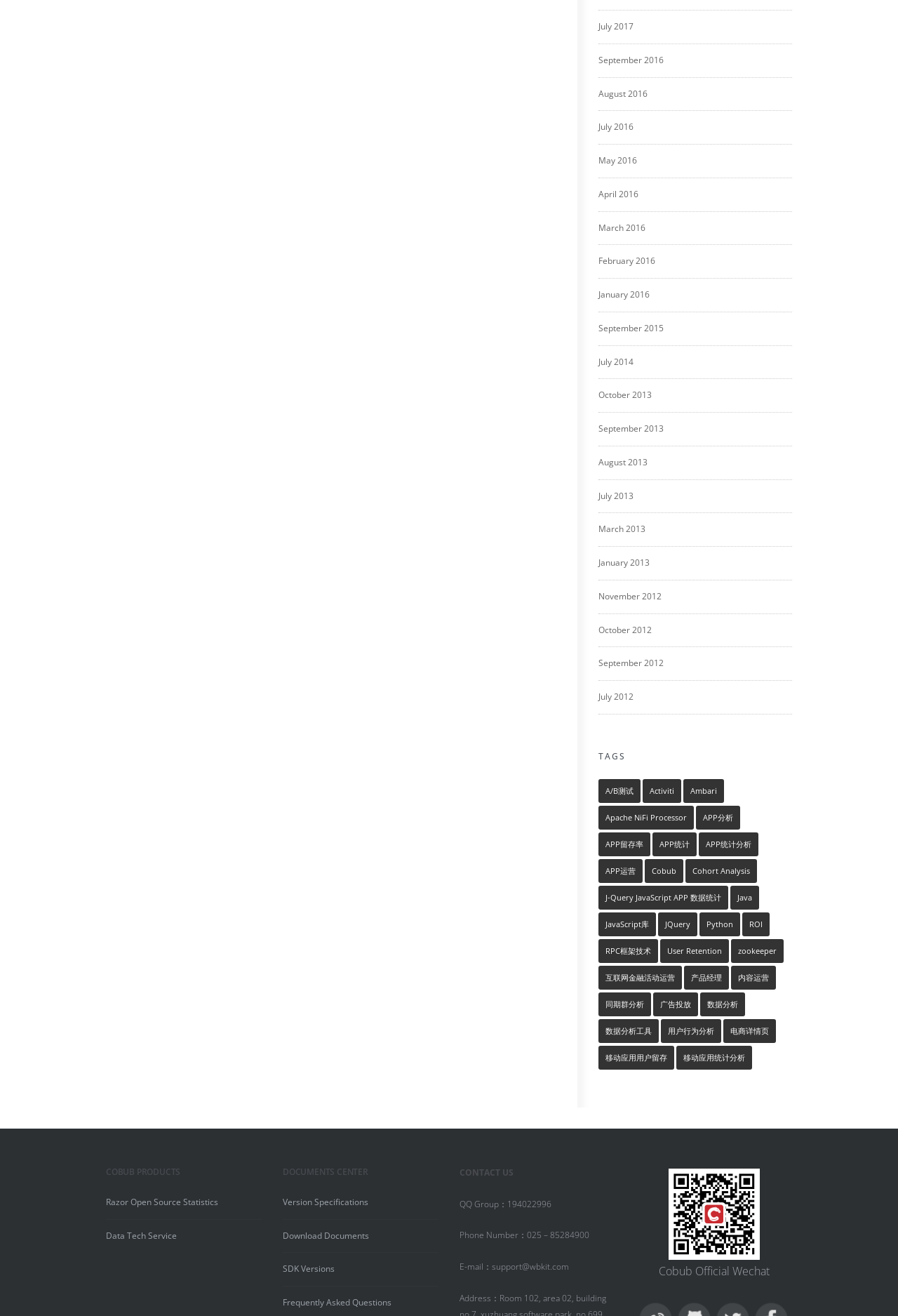Identify the bounding box coordinates of the clickable section necessary to follow the following instruction: "View APP统计". The coordinates should be presented as four float numbers from 0 to 1, i.e., [left, top, right, bottom].

[0.727, 0.632, 0.776, 0.651]